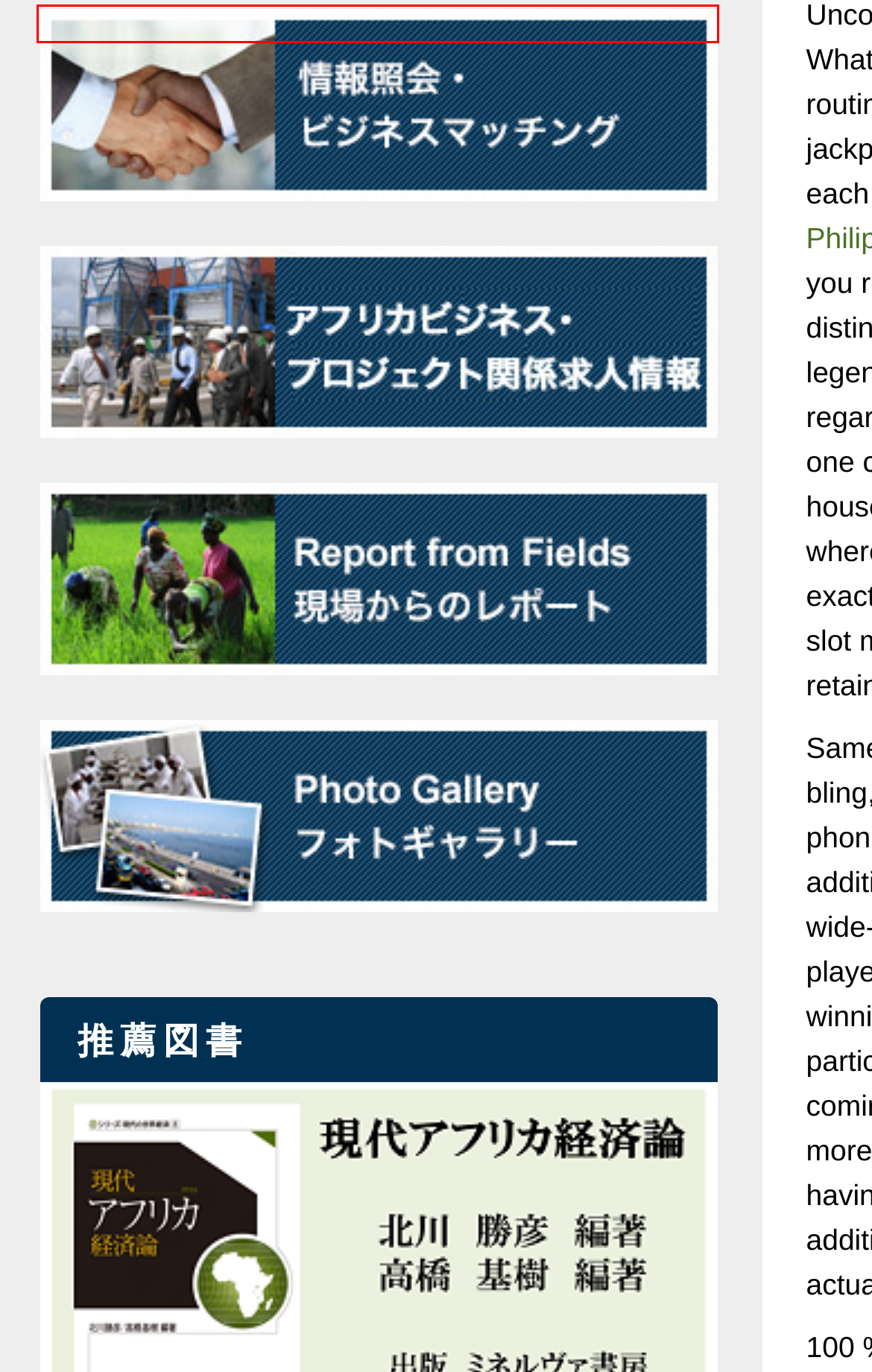You have a screenshot of a webpage with a red bounding box around an element. Identify the webpage description that best fits the new page that appears after clicking the selected element in the red bounding box. Here are the candidates:
A. Mermaid My Valentine Crush Zum besten geben | アフリカビジネス振興サポートネットワーク
B. 未分類 | アフリカビジネス振興サポートネットワーク
C. Photo Gallery | アフリカビジネス振興サポートネットワーク
D. 現地からのレポート（寄稿）等 | アフリカビジネス振興サポートネットワーク
E. Happy Larry's Lobstermania 3 Position Opinion, Run on Igt | アフリカビジネス振興サポートネットワーク
F. Finest Internet casino Incentives and you may Offers Could possibly get 2024 | アフリカビジネス振興サポートネットワーク
G. アフリカビジネス振興サポートネットワーク  AB-NET
H. ビジネスマッチング | アフリカビジネス振興サポートネットワーク

H